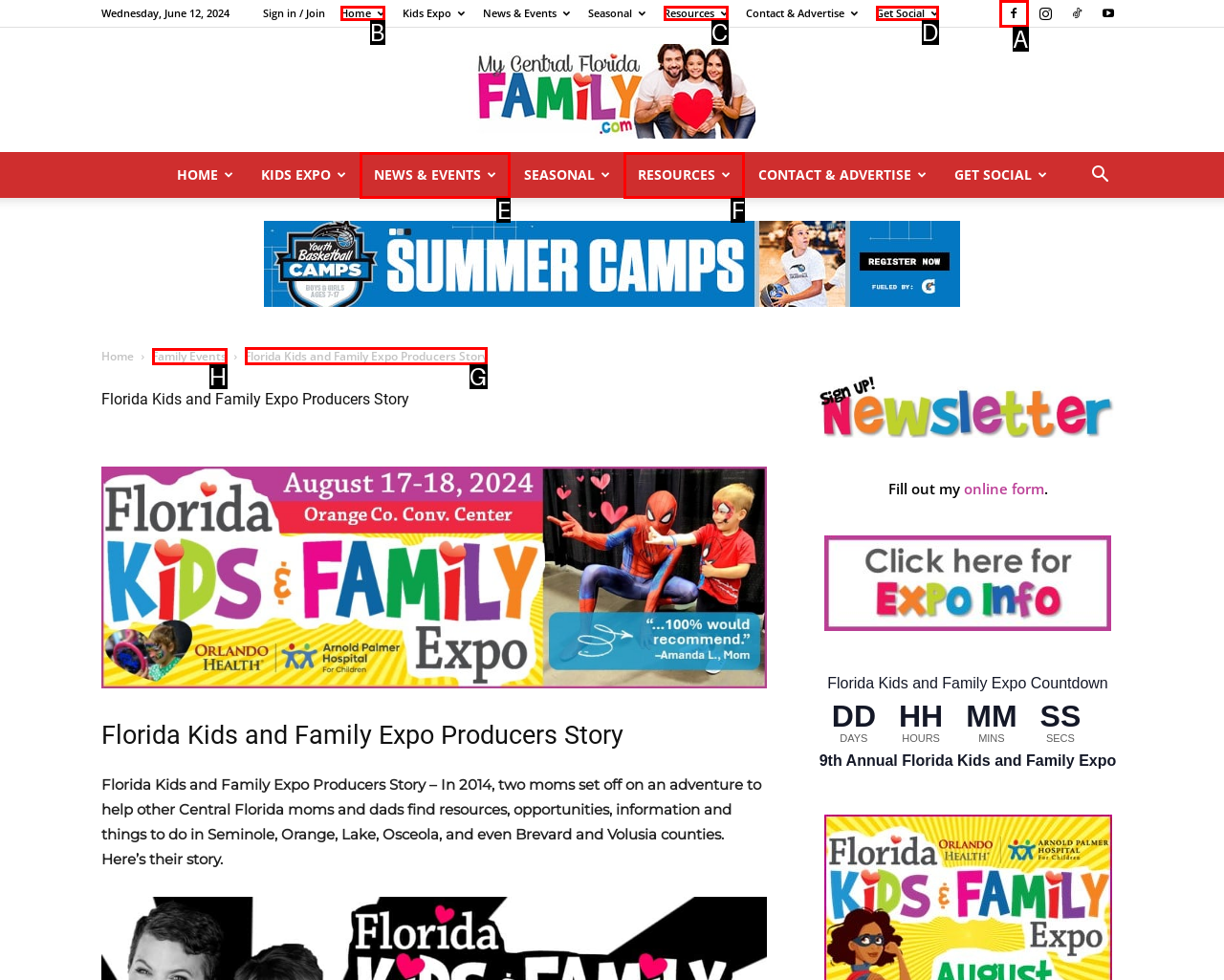Tell me which letter corresponds to the UI element that should be clicked to fulfill this instruction: Read about Florida Kids and Family Expo Producers Story
Answer using the letter of the chosen option directly.

G